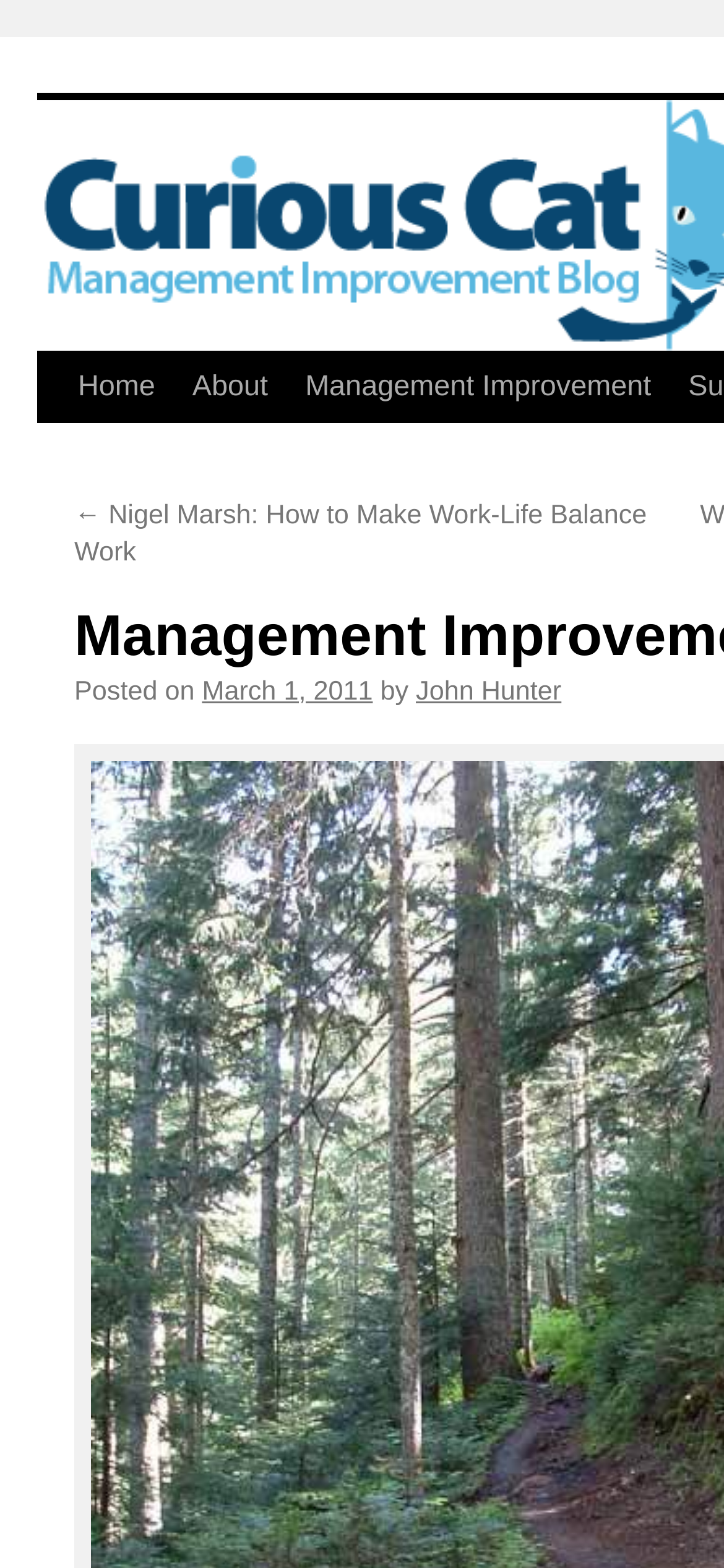Extract the text of the main heading from the webpage.

Management Improvement Carnival #124